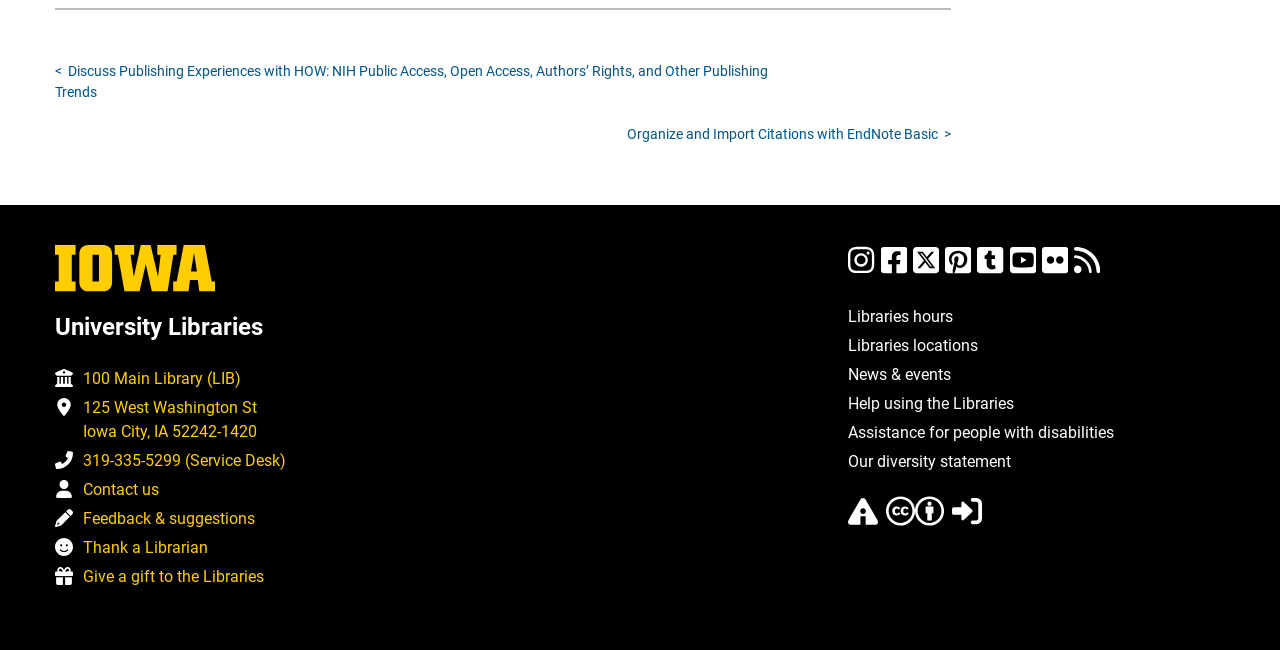Bounding box coordinates are given in the format (top-left x, top-left y, bottom-right x, bottom-right y). All values should be floating point numbers between 0 and 1. Provide the bounding box coordinate for the UI element described as: Creative CommonsCreative Commons - By

[0.692, 0.787, 0.738, 0.816]